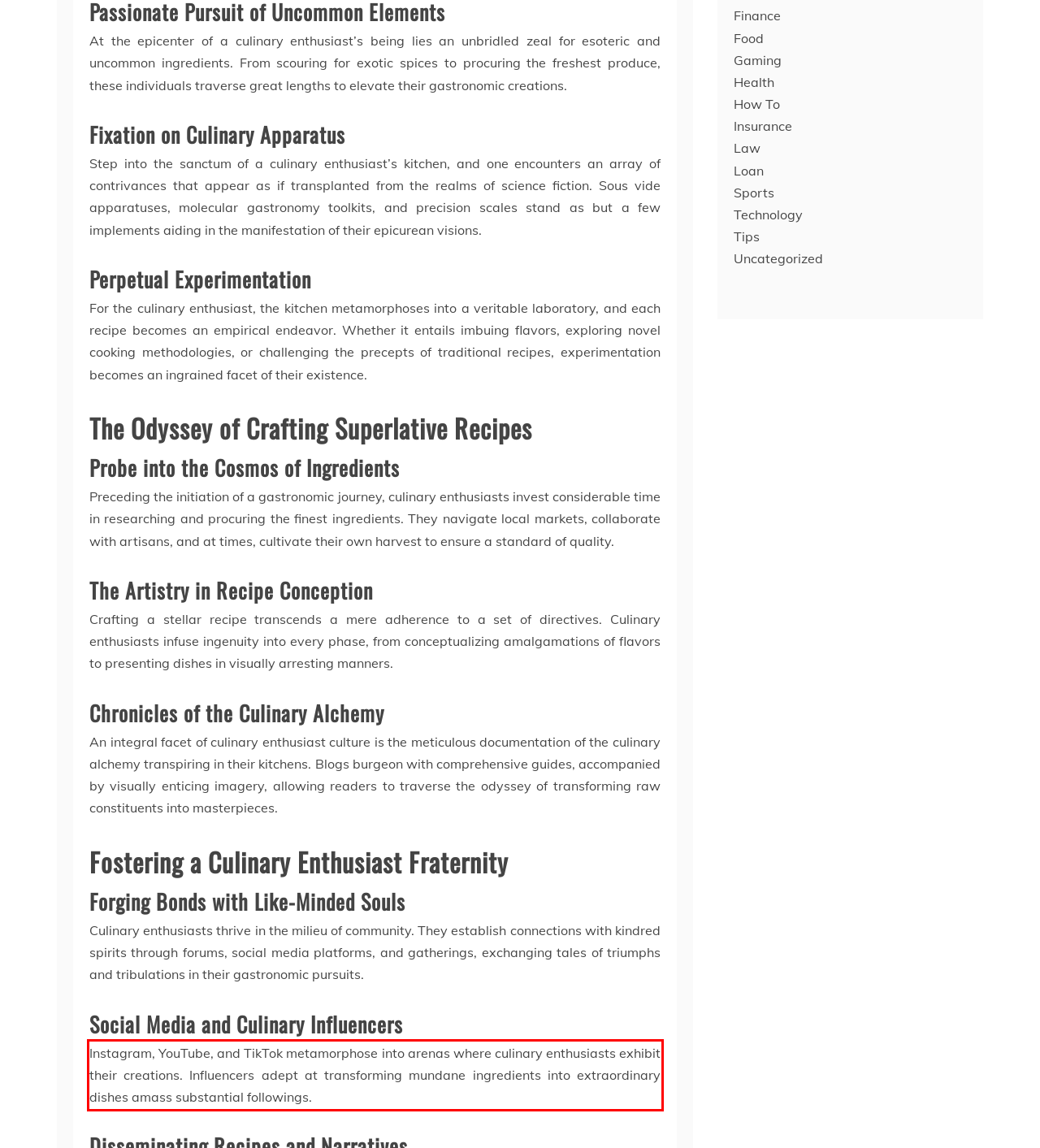Review the webpage screenshot provided, and perform OCR to extract the text from the red bounding box.

Instagram, YouTube, and TikTok metamorphose into arenas where culinary enthusiasts exhibit their creations. Influencers adept at transforming mundane ingredients into extraordinary dishes amass substantial followings.